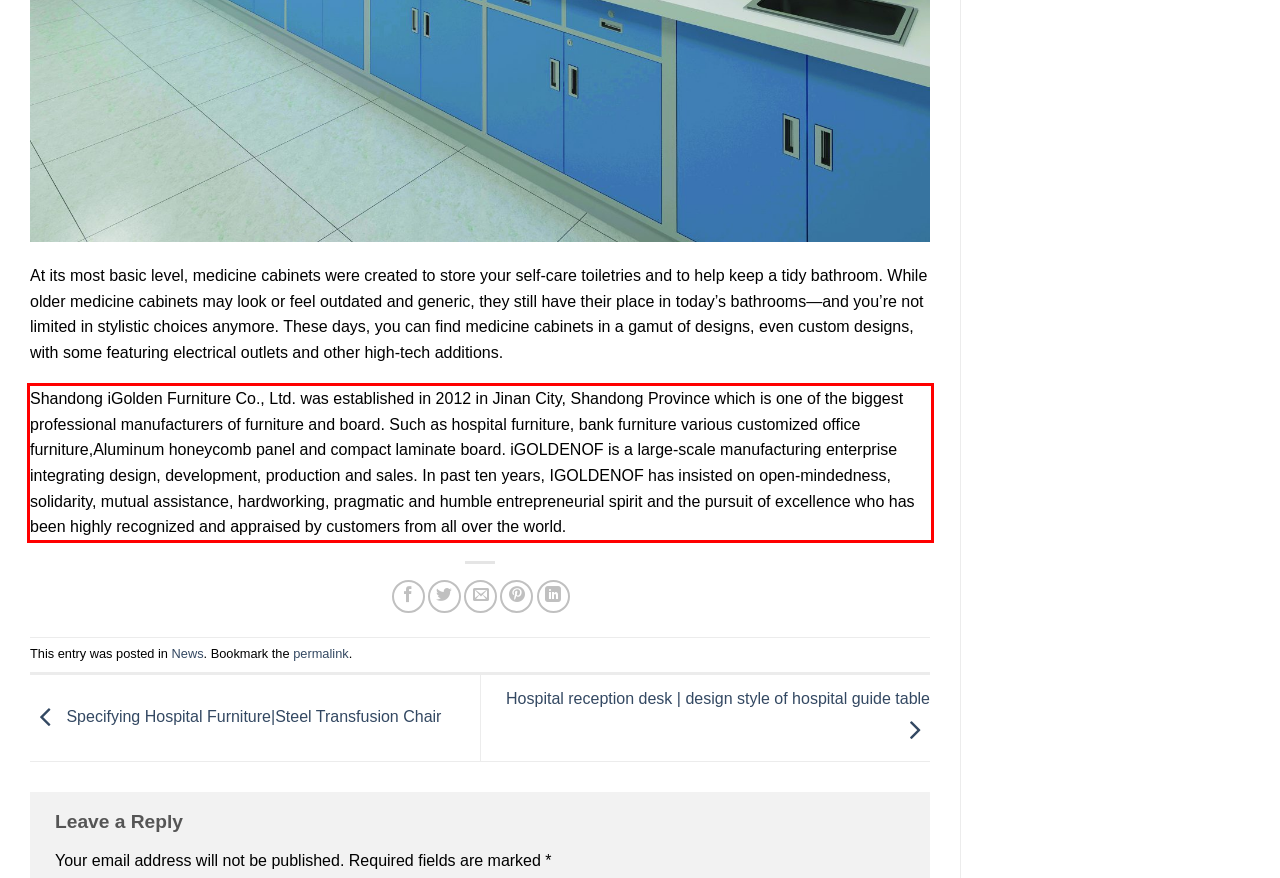Please examine the screenshot of the webpage and read the text present within the red rectangle bounding box.

Shandong iGolden Furniture Co., Ltd. was established in 2012 in Jinan City, Shandong Province which is one of the biggest professional manufacturers of furniture and board. Such as hospital furniture, bank furniture various customized office furniture,Aluminum honeycomb panel and compact laminate board. iGOLDENOF is a large-scale manufacturing enterprise integrating design, development, production and sales. In past ten years, IGOLDENOF has insisted on open-mindedness, solidarity, mutual assistance, hardworking, pragmatic and humble entrepreneurial spirit and the pursuit of excellence who has been highly recognized and appraised by customers from all over the world.